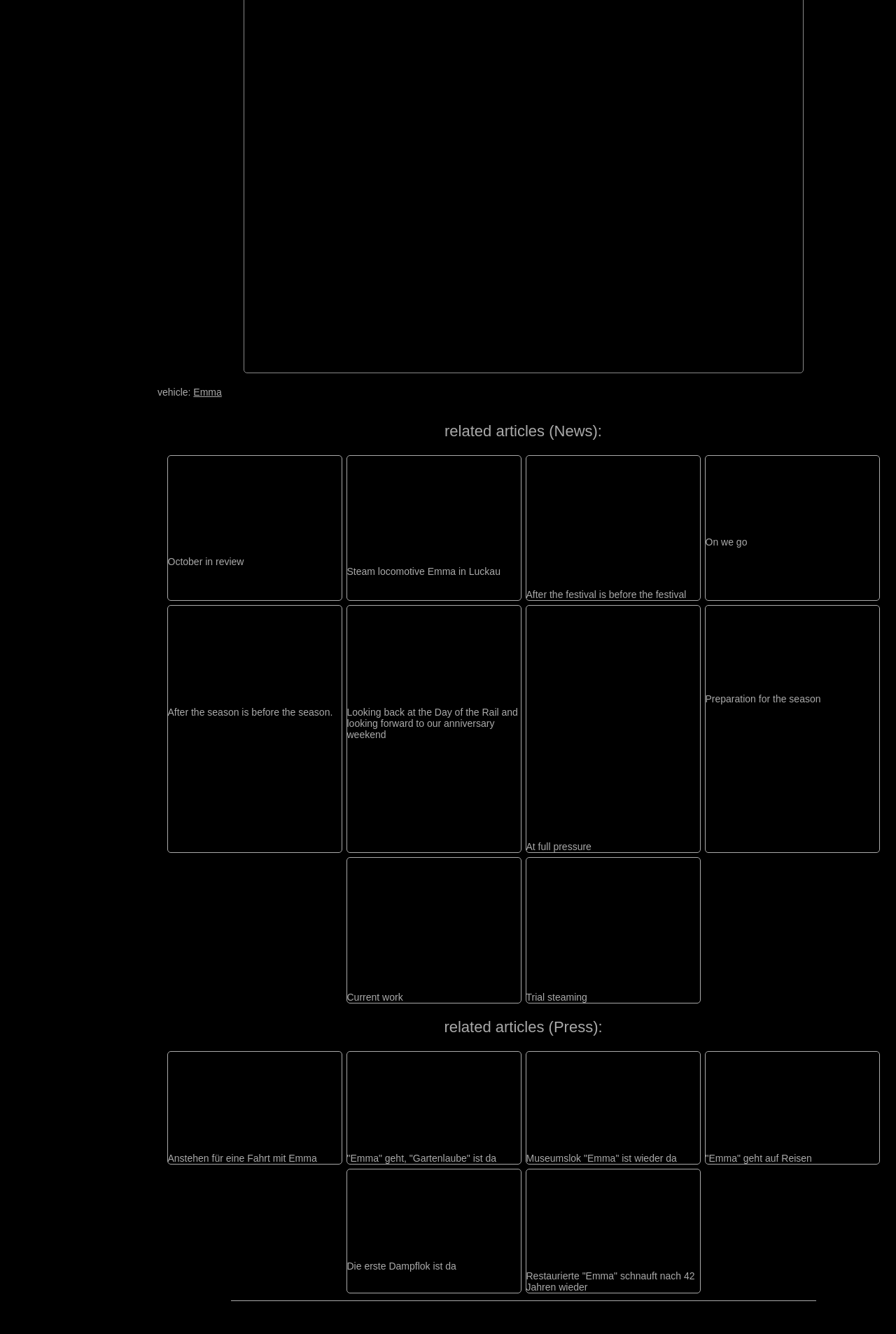Answer this question using a single word or a brief phrase:
What is the orientation of the separator at the bottom?

horizontal